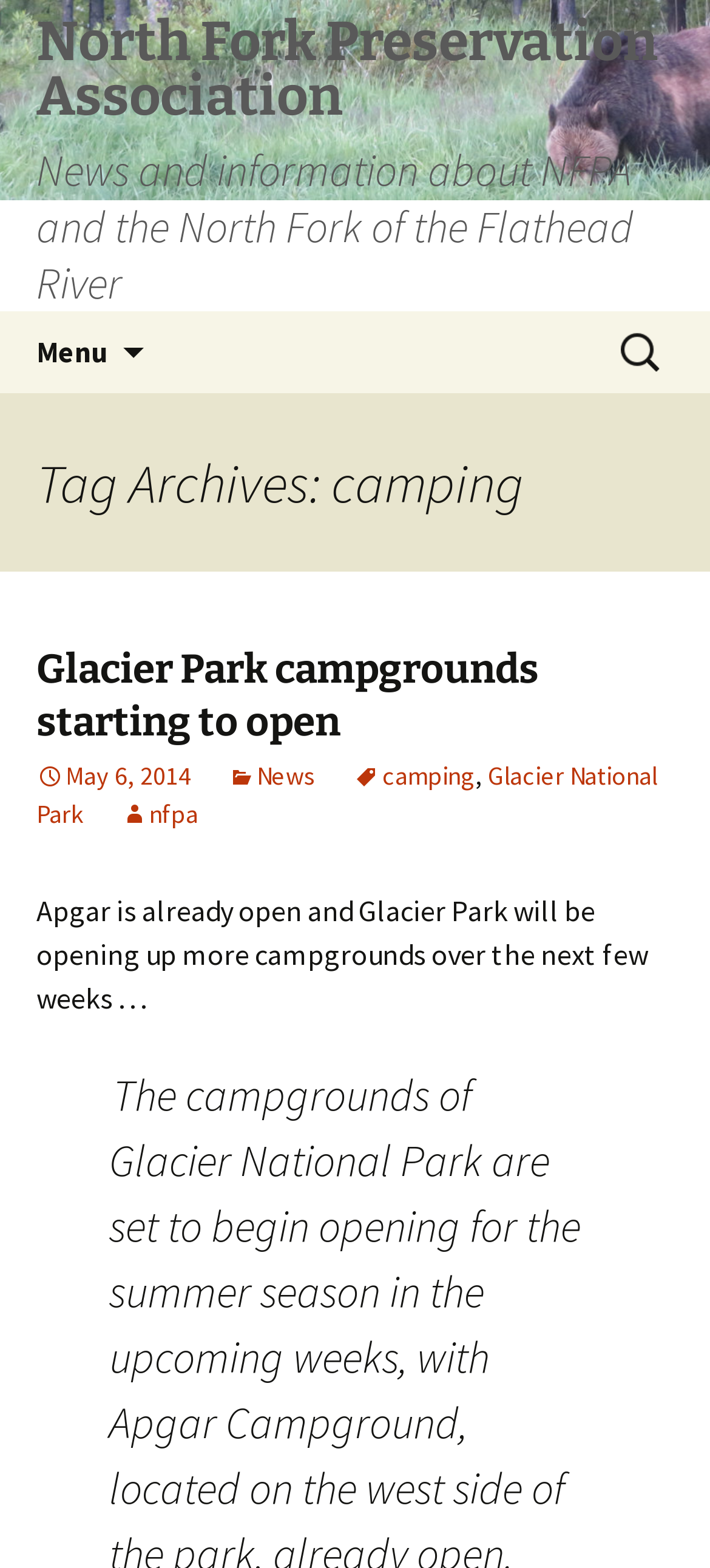Kindly respond to the following question with a single word or a brief phrase: 
What is the topic of the article?

camping